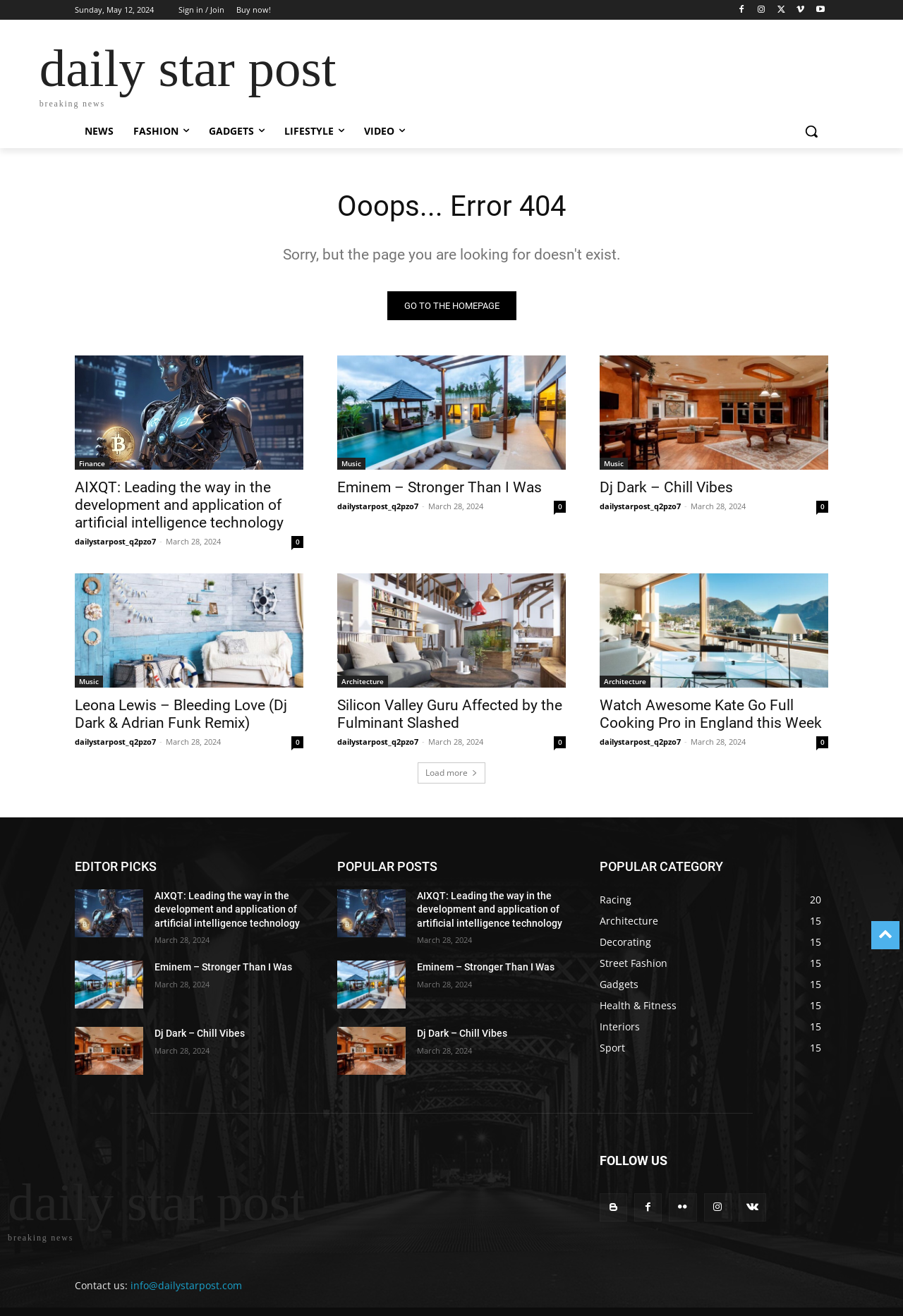What is the current date?
Could you answer the question in a detailed manner, providing as much information as possible?

I found the current date by looking at the top of the webpage, where it is displayed as 'Sunday, May 12, 2024'.